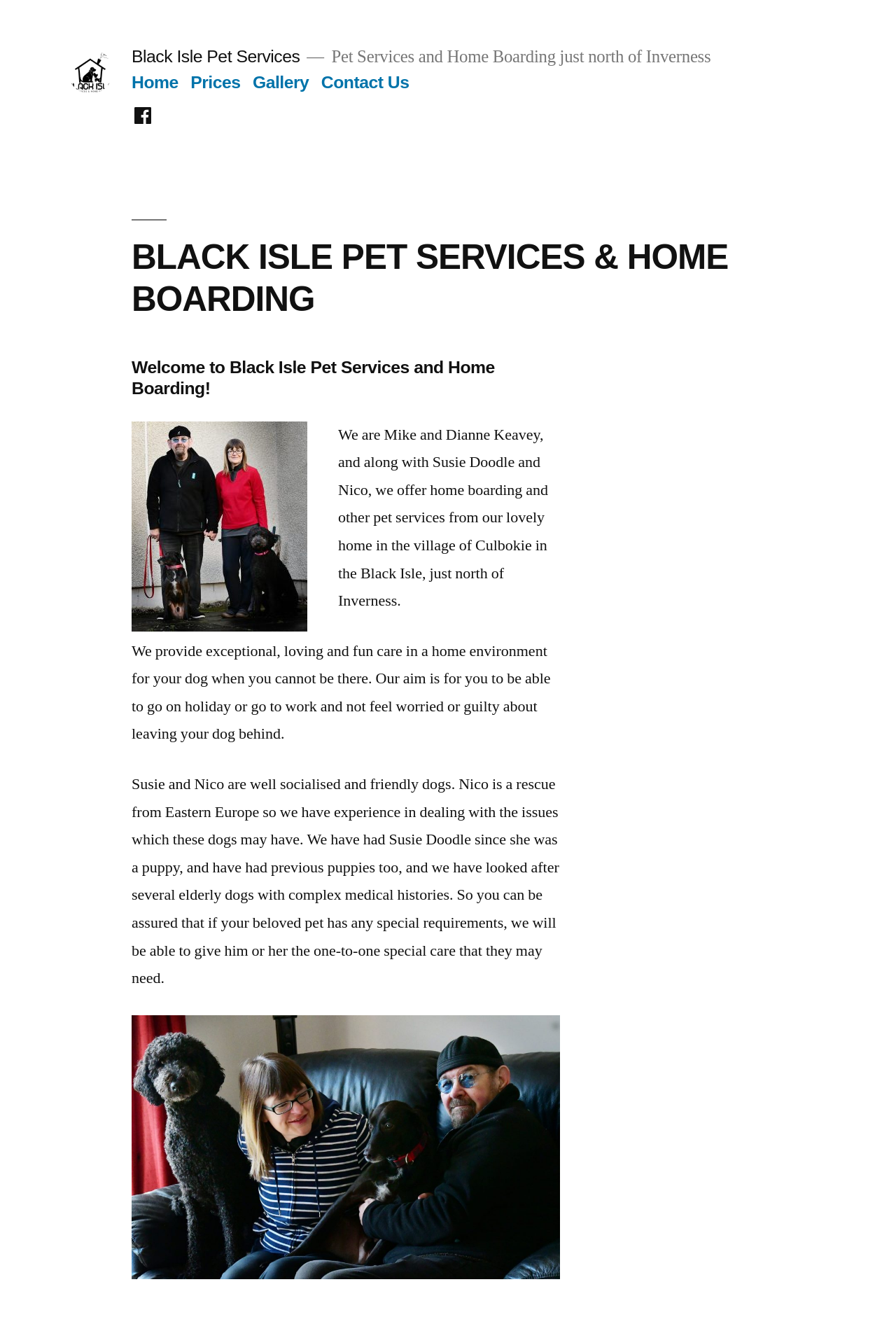Respond with a single word or phrase for the following question: 
What is the aim of the pet service?

To provide exceptional care for dogs